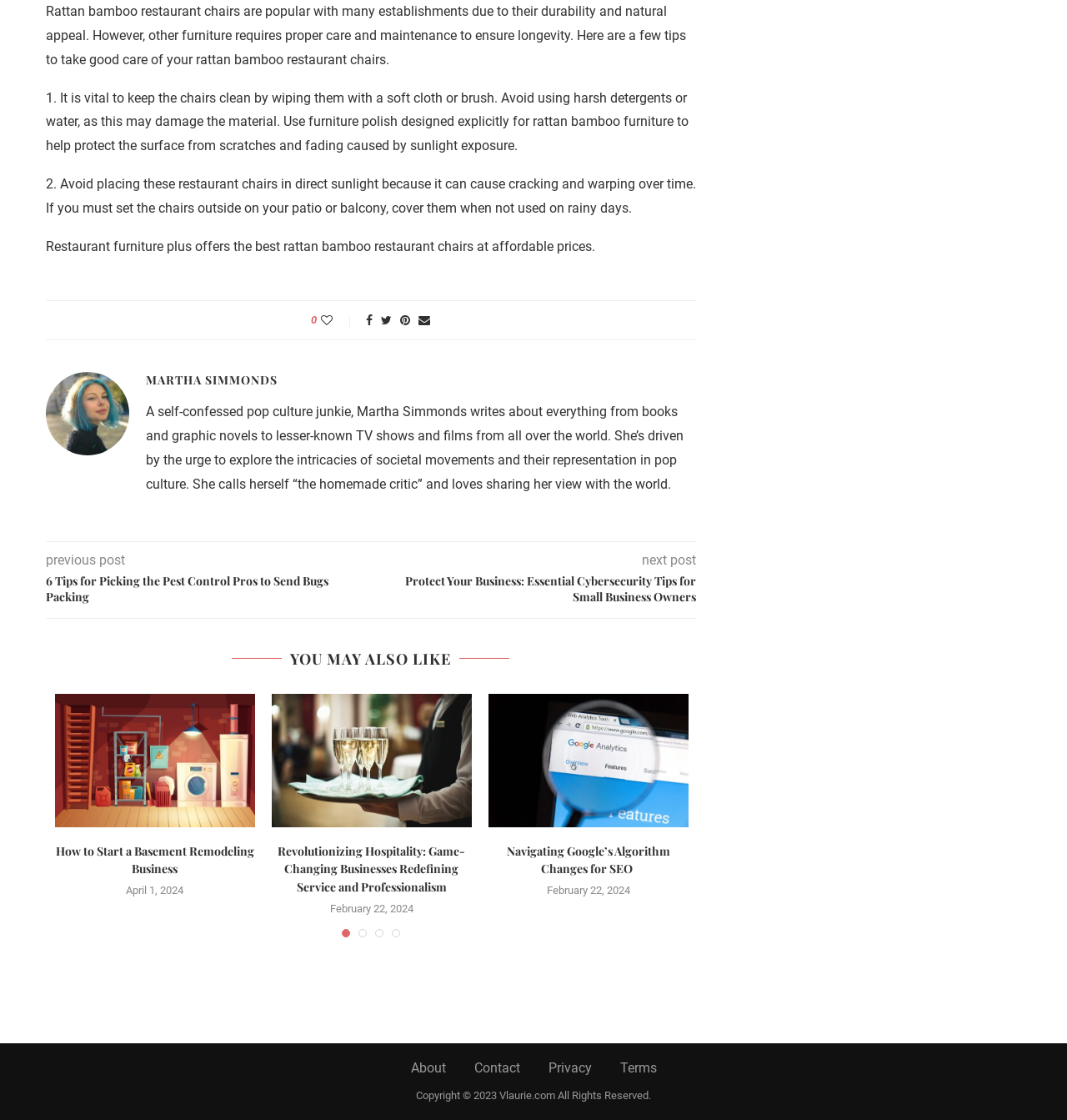What is the purpose of furniture polish for rattan bamboo chairs?
Provide a detailed answer to the question using information from the image.

Furniture polish designed explicitly for rattan bamboo furniture is used to help protect the surface from scratches and fading caused by sunlight exposure, ensuring the longevity of the chairs.